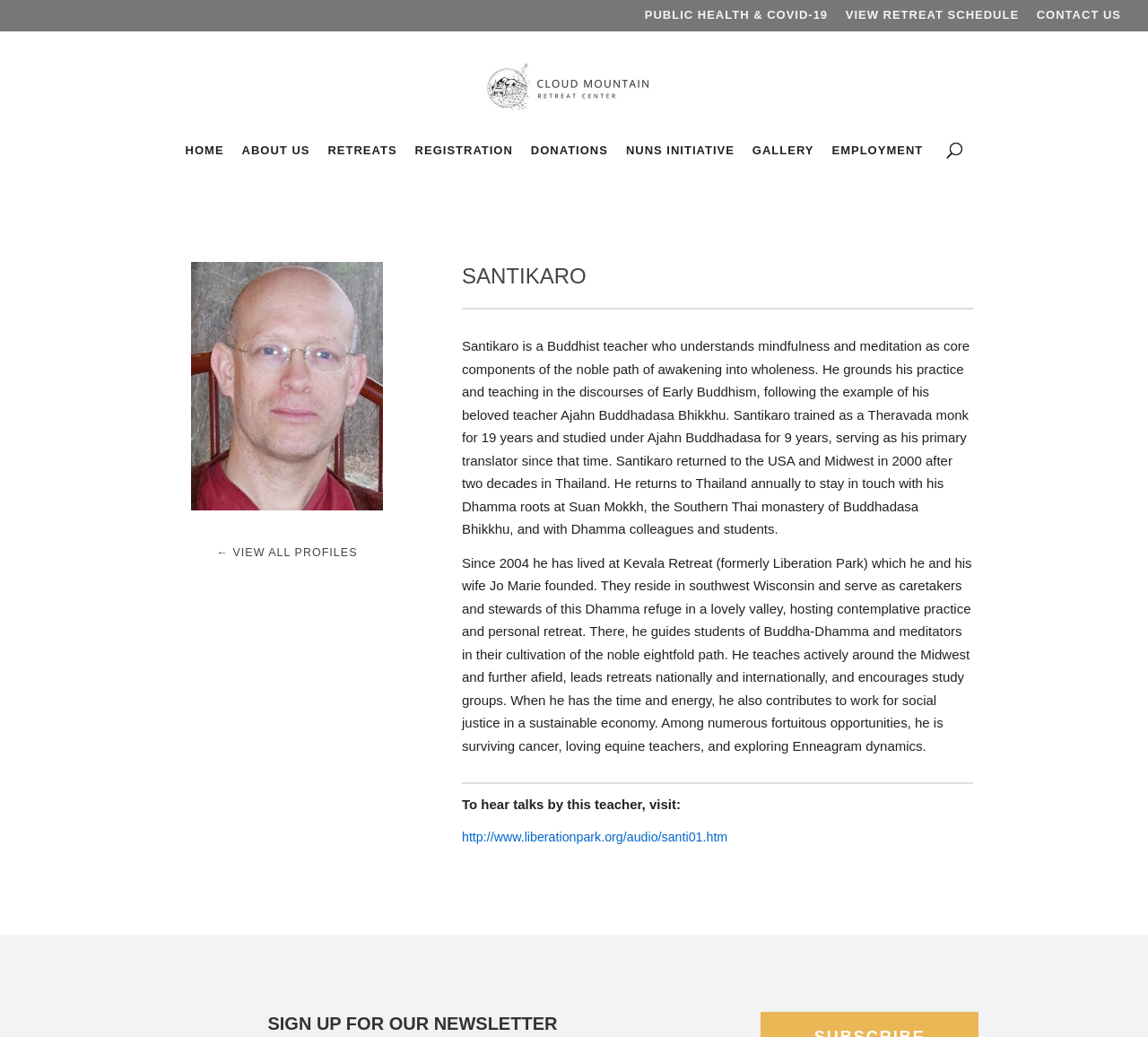What is the topic of the text about Santikaro?
Provide a detailed and extensive answer to the question.

I found the answer by reading the StaticText element with the text 'Santikaro is a Buddhist teacher who understands mindfulness and meditation as core components of the noble path of awakening into wholeness...'. This text provides a brief introduction to Santikaro's background and teaching.